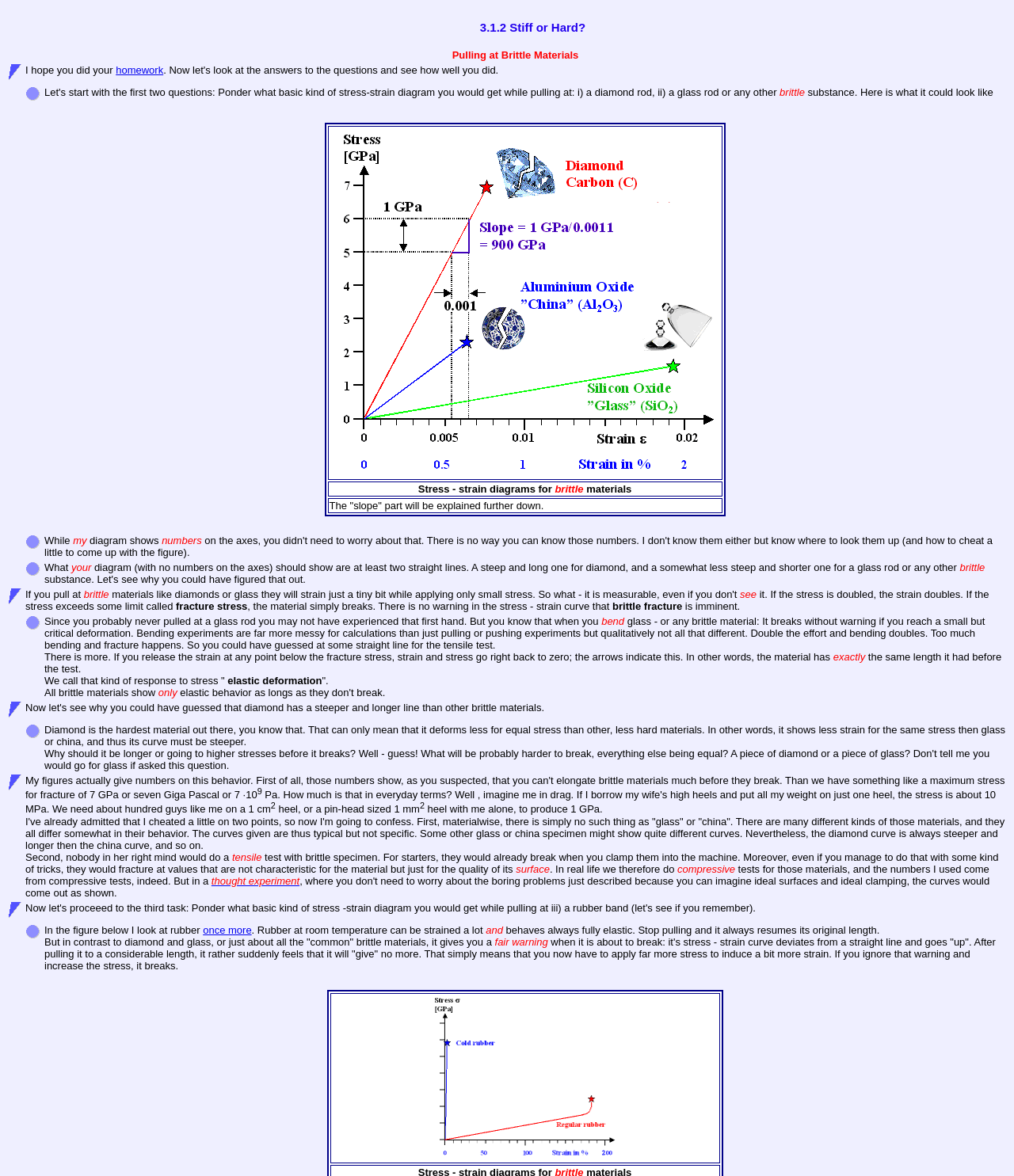Please find the bounding box for the UI component described as follows: "Chord Electronics".

None